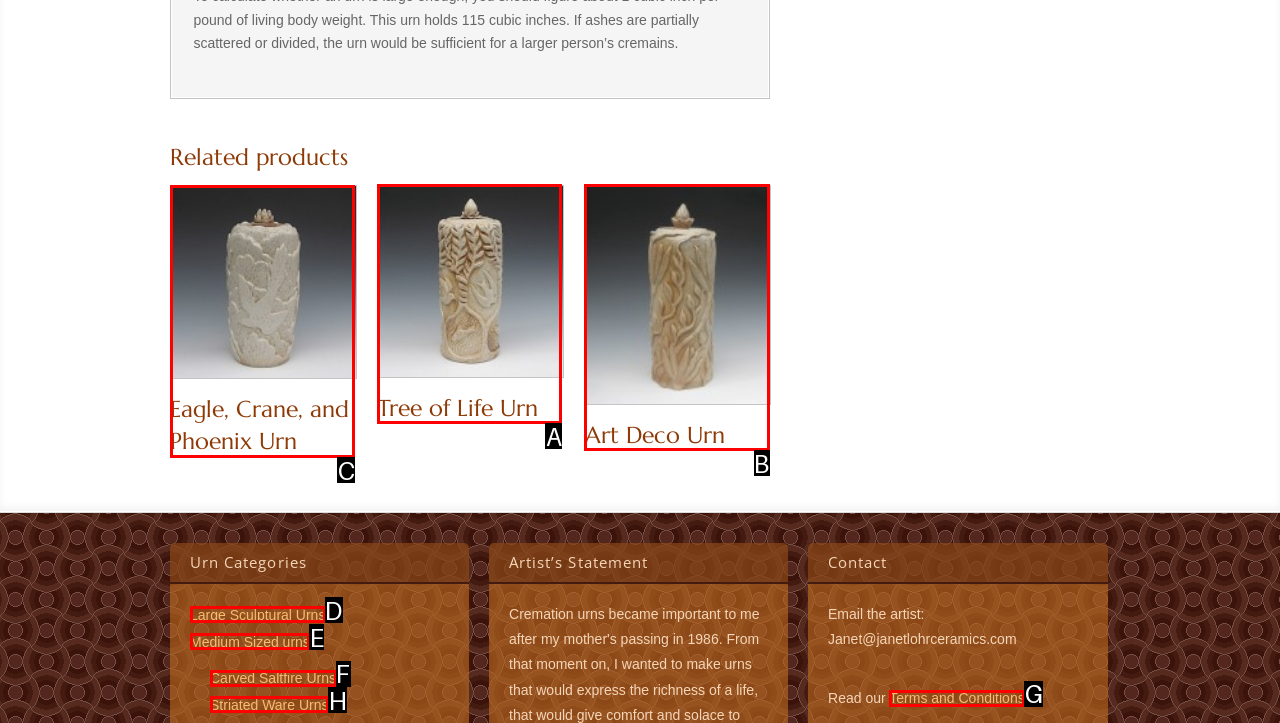Identify the appropriate lettered option to execute the following task: View Eagle, Crane, and Phoenix Urn
Respond with the letter of the selected choice.

C